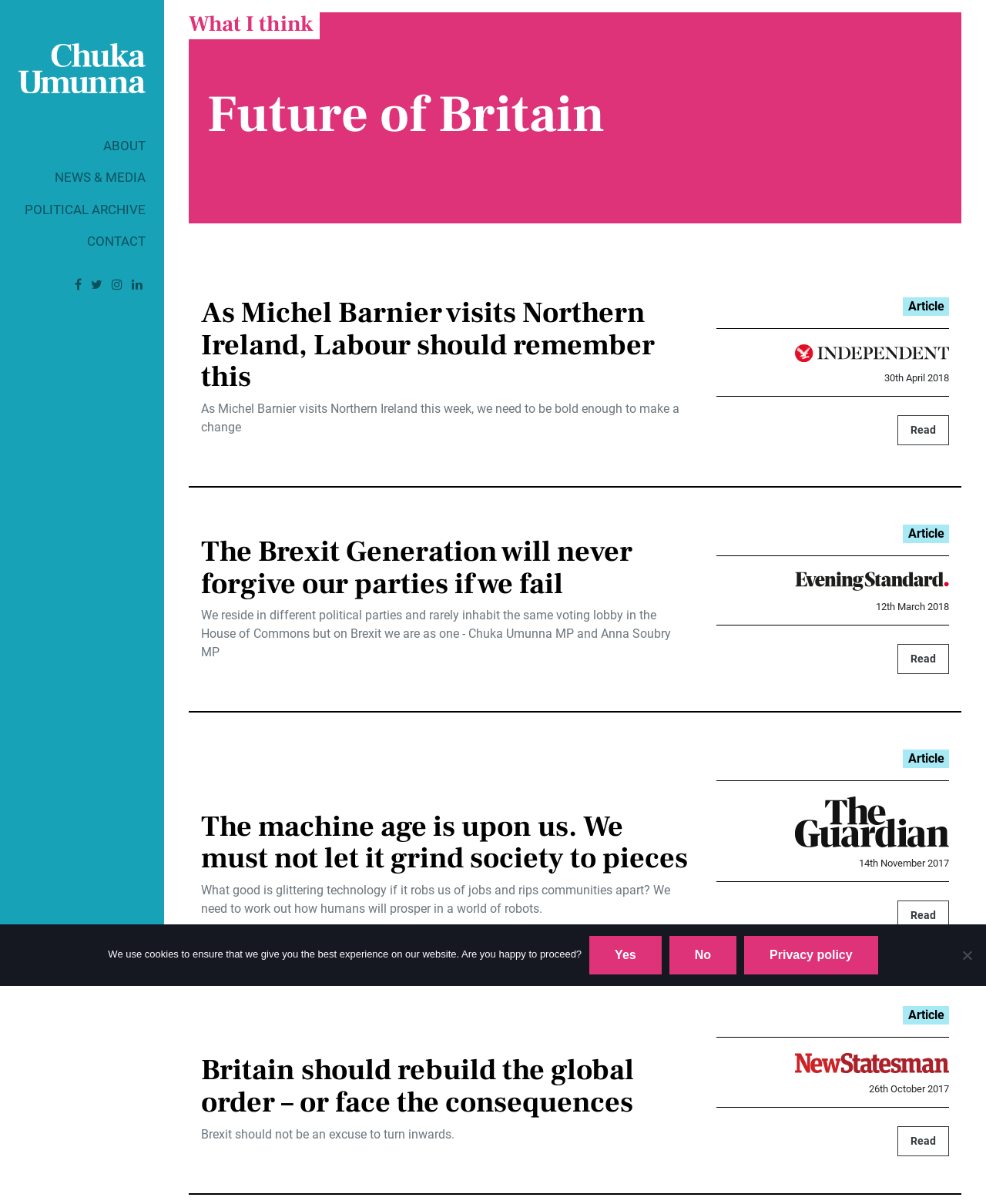Offer a thorough description of the webpage.

The webpage is titled "Future of Britain | Chuka Umunna - Part 3" and features a logo at the top left corner. Below the logo, there are four navigation links: "ABOUT", "NEWS & MEDIA", "POLITICAL ARCHIVE", and "CONTACT". To the right of these links, there are four social media icons.

The main content of the webpage is divided into four sections, each containing an article with a heading, a brief summary, and a "Read" link. The articles are arranged vertically, with the first article starting from the top left corner of the main content area. Each article has a heading, a brief summary, and a "Read" link. The headings of the articles are "As Michel Barnier visits Northern Ireland, Labour should remember this", "The Brexit Generation will never forgive our parties if we fail", "The machine age is upon us. We must not let it grind society to pieces", and "Britain should rebuild the global order – or face the consequences".

At the top right corner of the main content area, there is a heading "What I think" and a subheading "Future of Britain". Below this heading, there are four articles, each with a heading, a brief summary, and a "Read" link.

At the bottom of the webpage, there is a footer section with a link to "Privacy Policy". A cookie notice dialog is also present, which asks users if they are happy to proceed with cookies enabled. The dialog has three links: "Yes", "No", and "Privacy policy".